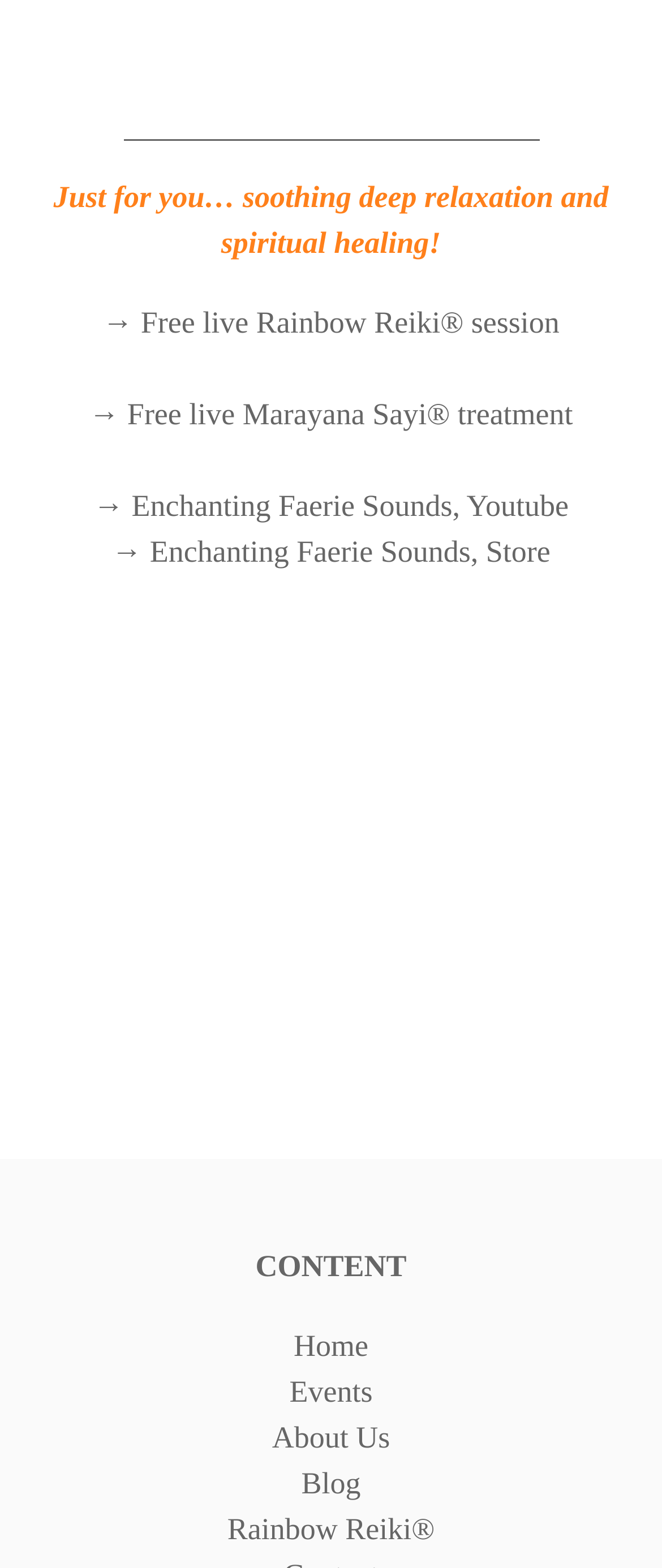Please determine the bounding box coordinates of the clickable area required to carry out the following instruction: "Visit Enchanting Faerie Sounds on Youtube". The coordinates must be four float numbers between 0 and 1, represented as [left, top, right, bottom].

[0.141, 0.311, 0.859, 0.333]